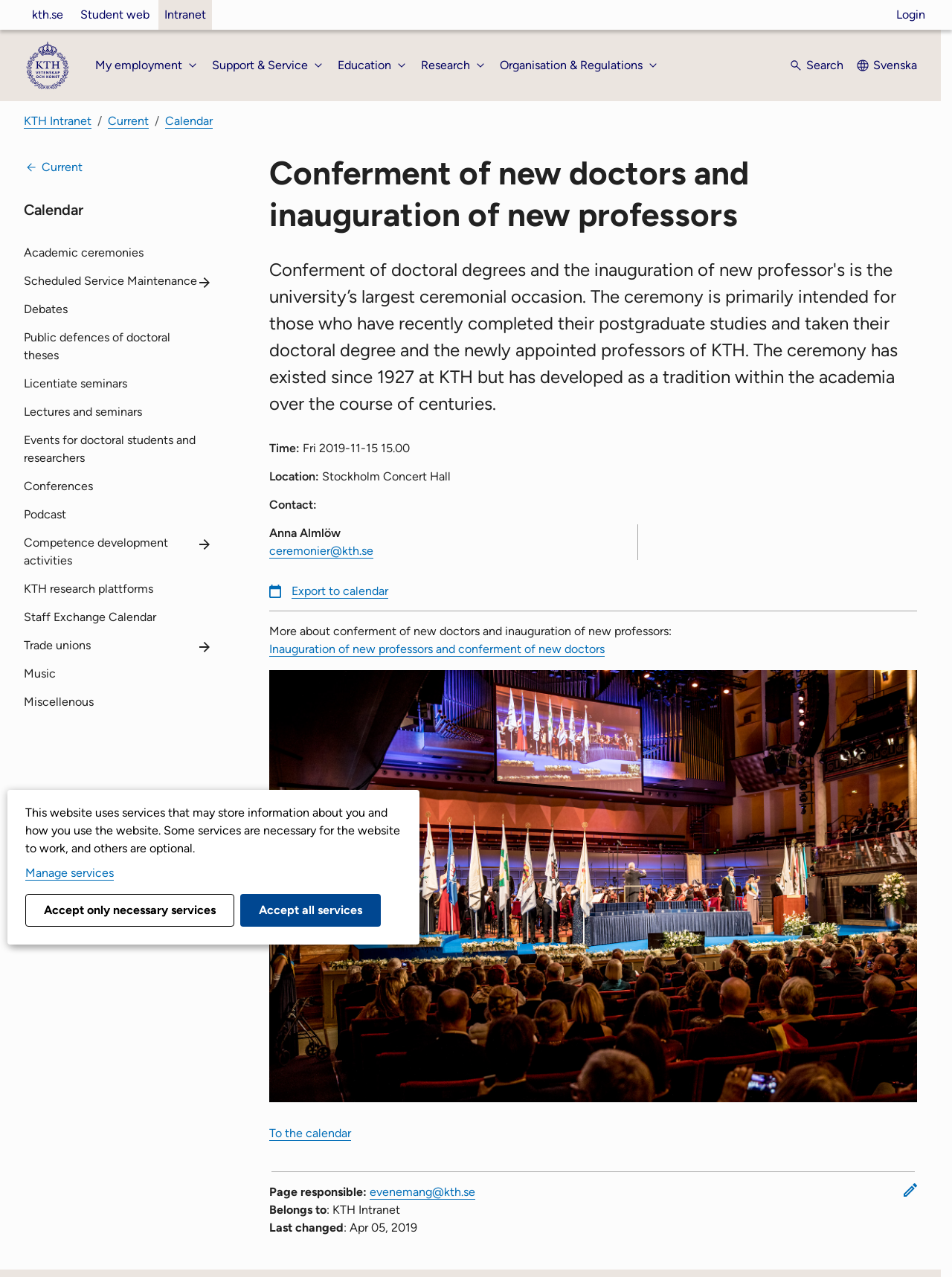What is the email address to export the event to calendar?
Answer with a single word or phrase, using the screenshot for reference.

ceremonier@kth.se